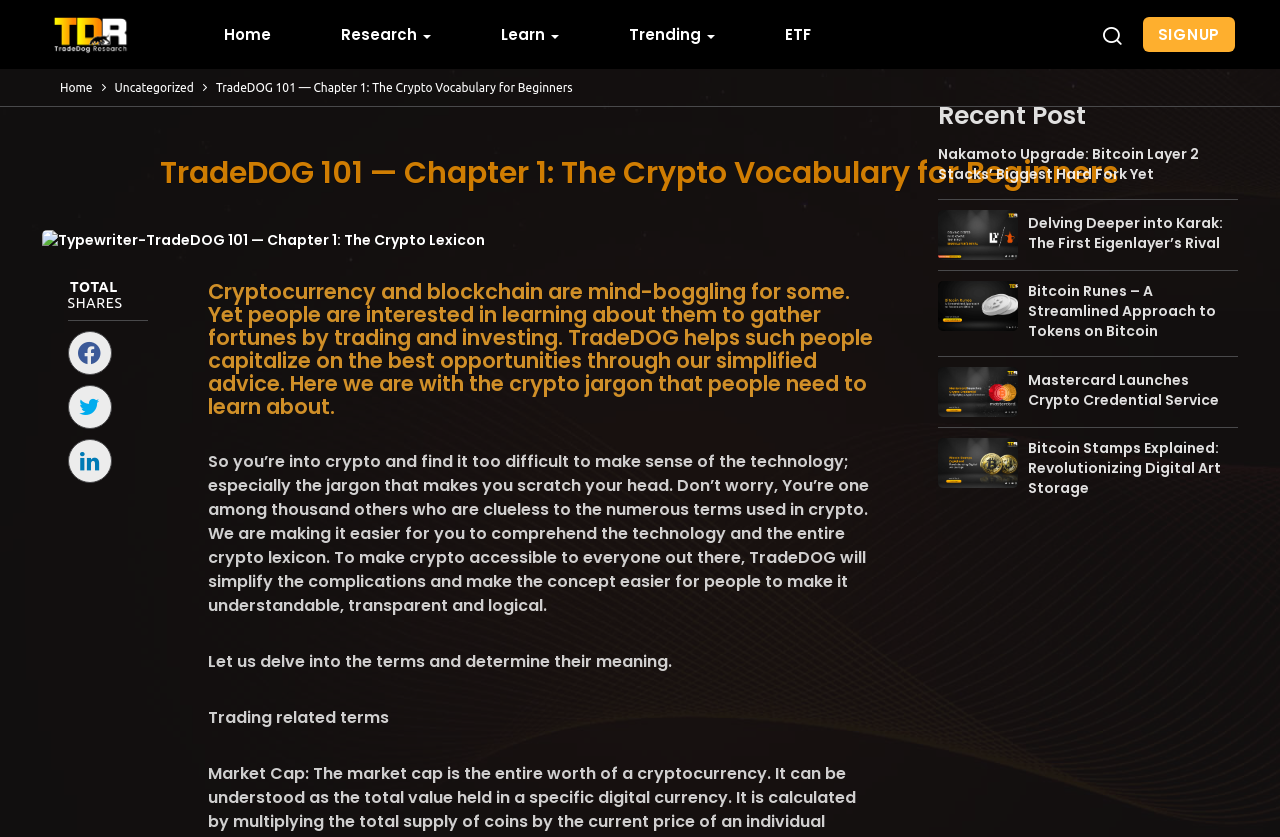Respond to the question with just a single word or phrase: 
How many articles are listed under 'Recent Post'?

4